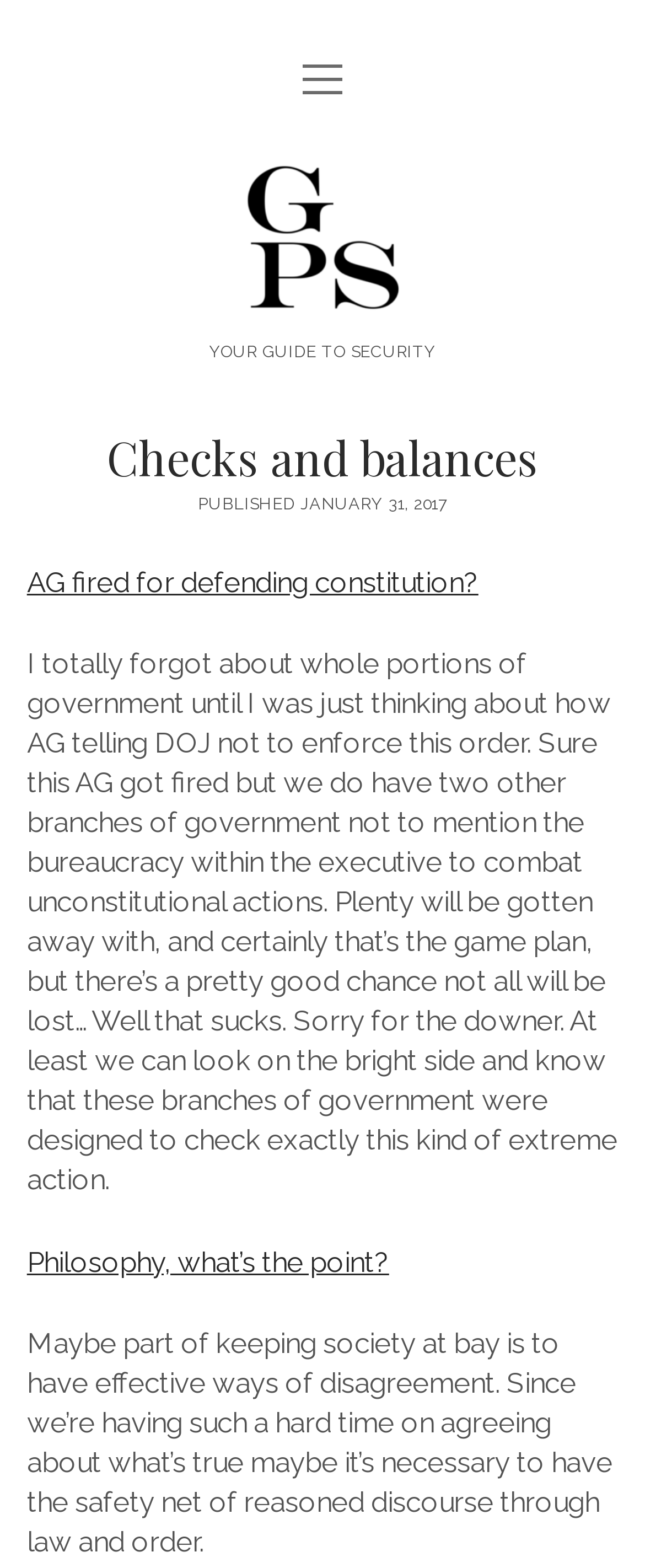Refer to the image and provide a thorough answer to this question:
What is the name of the website?

I determined the answer by looking at the link element with the text 'George Pagel Security George Pagel Security' which is likely the website's title.